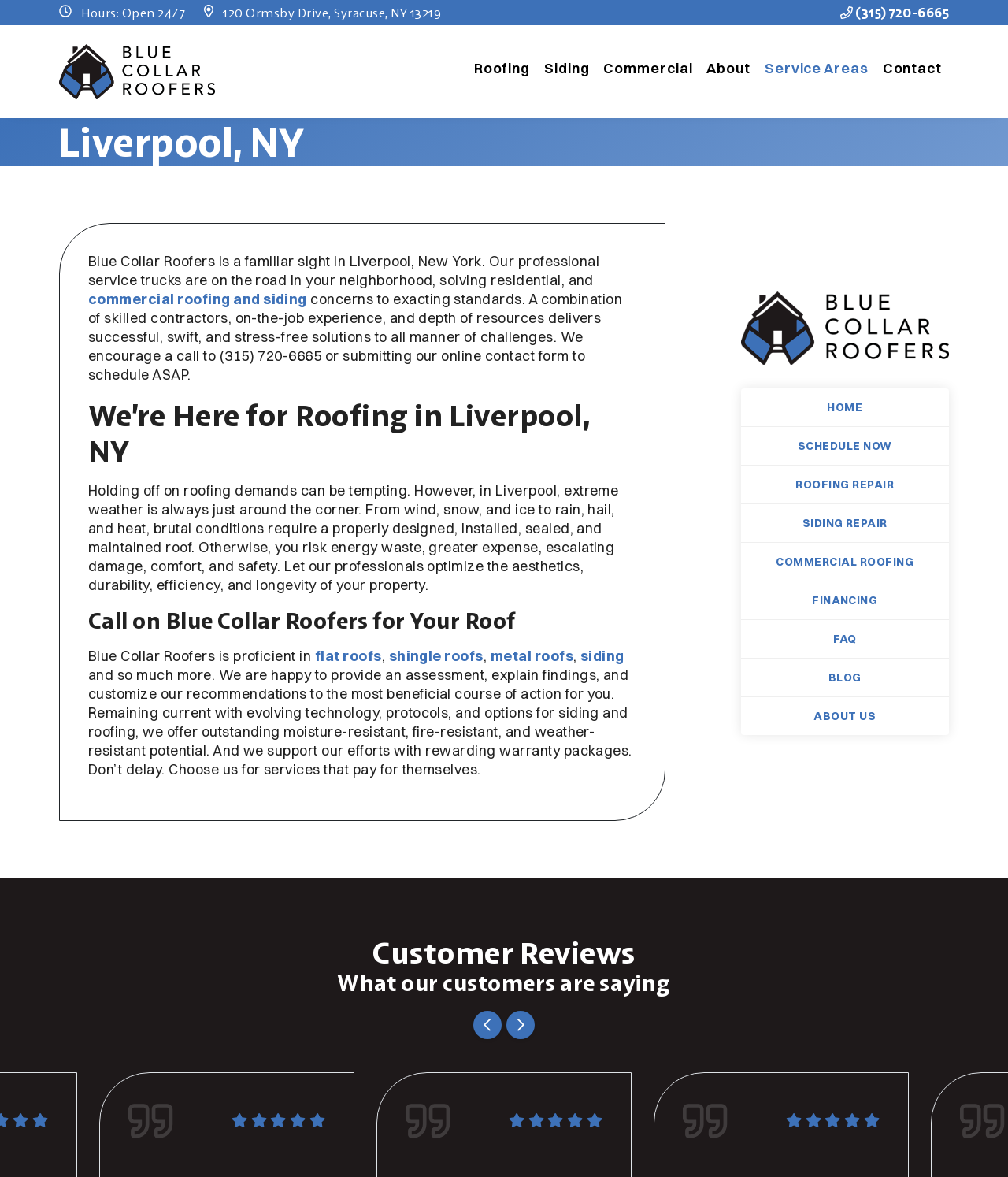Locate the bounding box coordinates of the element that needs to be clicked to carry out the instruction: "Click the 'Contact' link". The coordinates should be given as four float numbers ranging from 0 to 1, i.e., [left, top, right, bottom].

[0.869, 0.047, 0.941, 0.071]